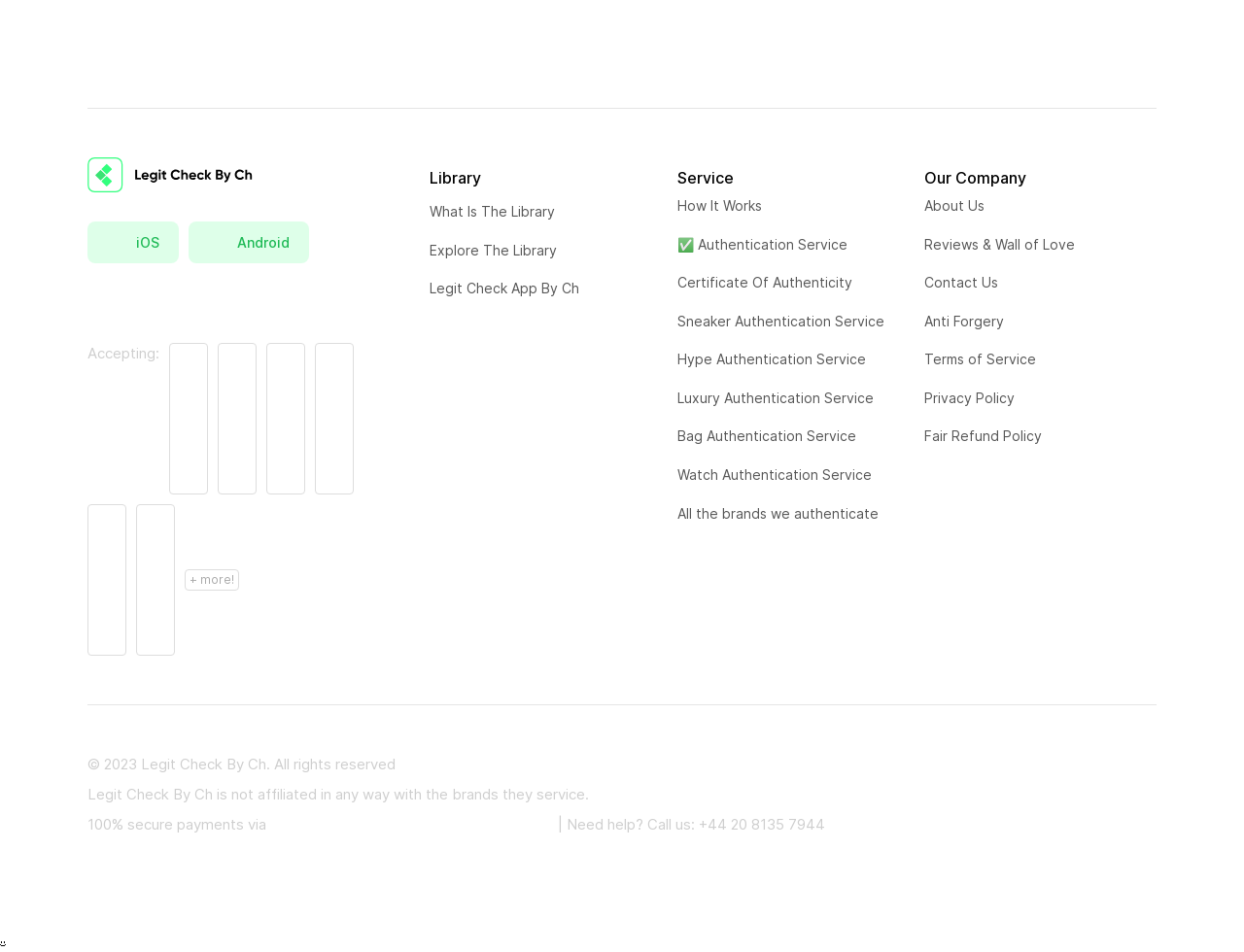Answer the question using only a single word or phrase: 
What is the year of copyright mentioned on the webpage?

2023